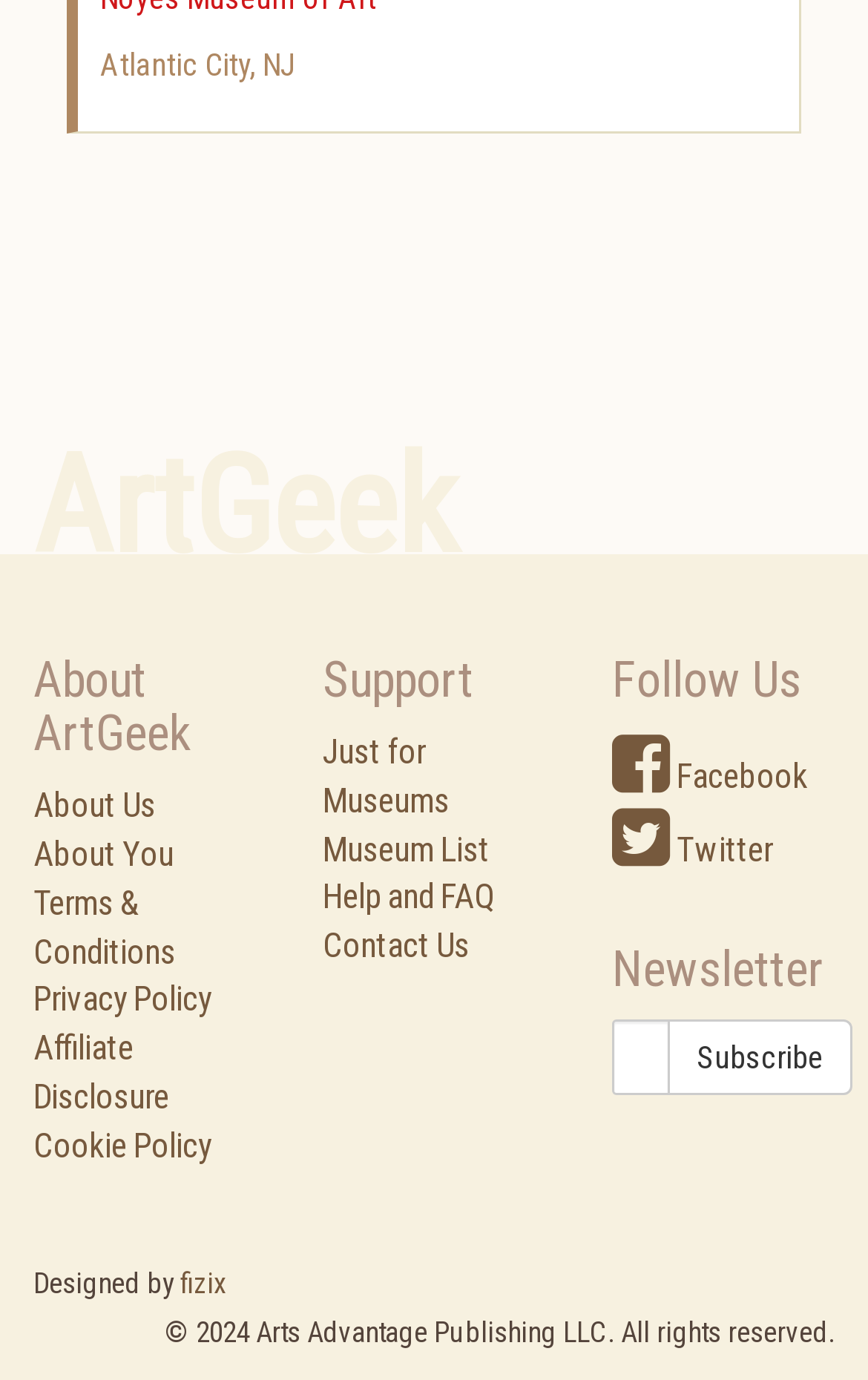Provide a single word or phrase to answer the given question: 
What is the name of the company that owns the copyright?

Arts Advantage Publishing LLC